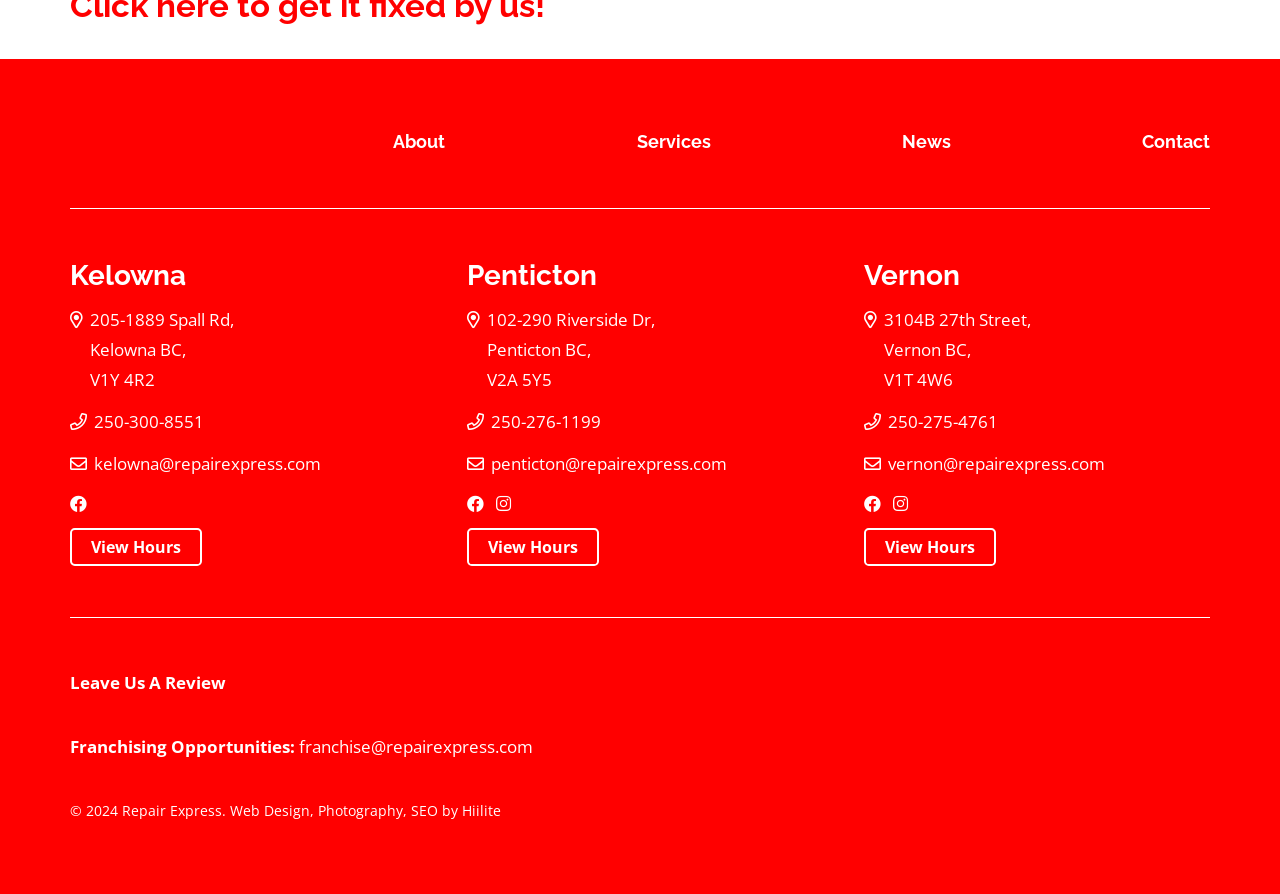You are provided with a screenshot of a webpage where a red rectangle bounding box surrounds an element. Choose the description that best matches the new webpage after clicking the element in the red bounding box. Here are the choices:
A. Kelowna, Penticton, Vernon Leave Us A Review | RepairExpress
B. Kelowna, Penticton, Vernon Repair Services | RepairExpress
C. Kelowna, Penticton, Vernon What Smartphone Has the Best Camera? | RepairExpress
D. Cell Phone Repair Kelowna, Penticton, Vernon | Repair Express
E. Kelowna, Penticton, Vernon Can You Fix a Cell Phone with Water Damage? | RepairExpress
F. Phone Repair Services in Kelowna | Repair Express
G. Phone Repair Services in Vernon | Repair Express
H. Phone Repair Services in Penticton | Repair Express

F